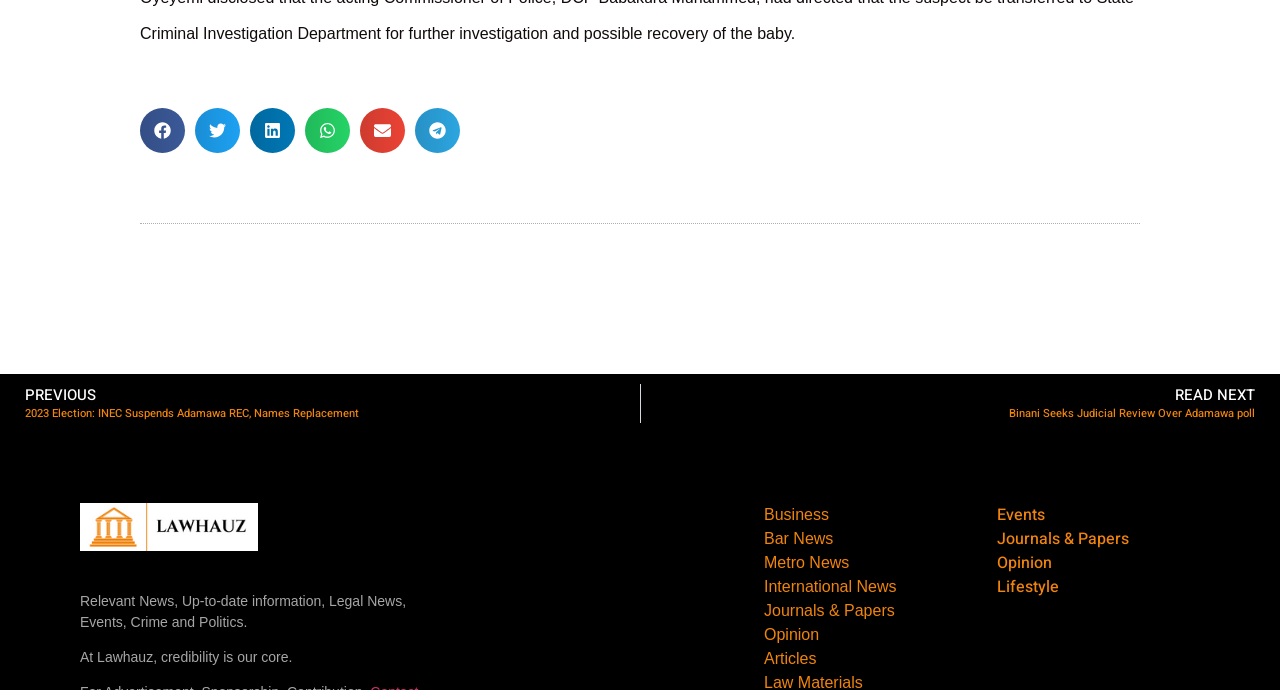Answer the question below in one word or phrase:
What is the purpose of the buttons on the top?

Share on social media